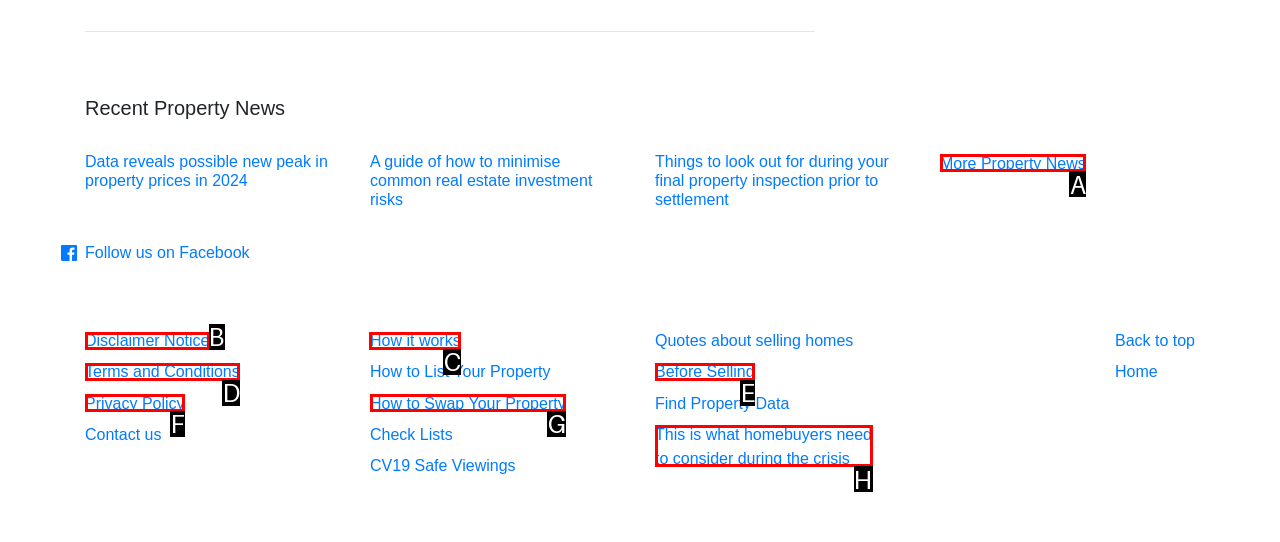Select the HTML element that should be clicked to accomplish the task: Check how it works Reply with the corresponding letter of the option.

C